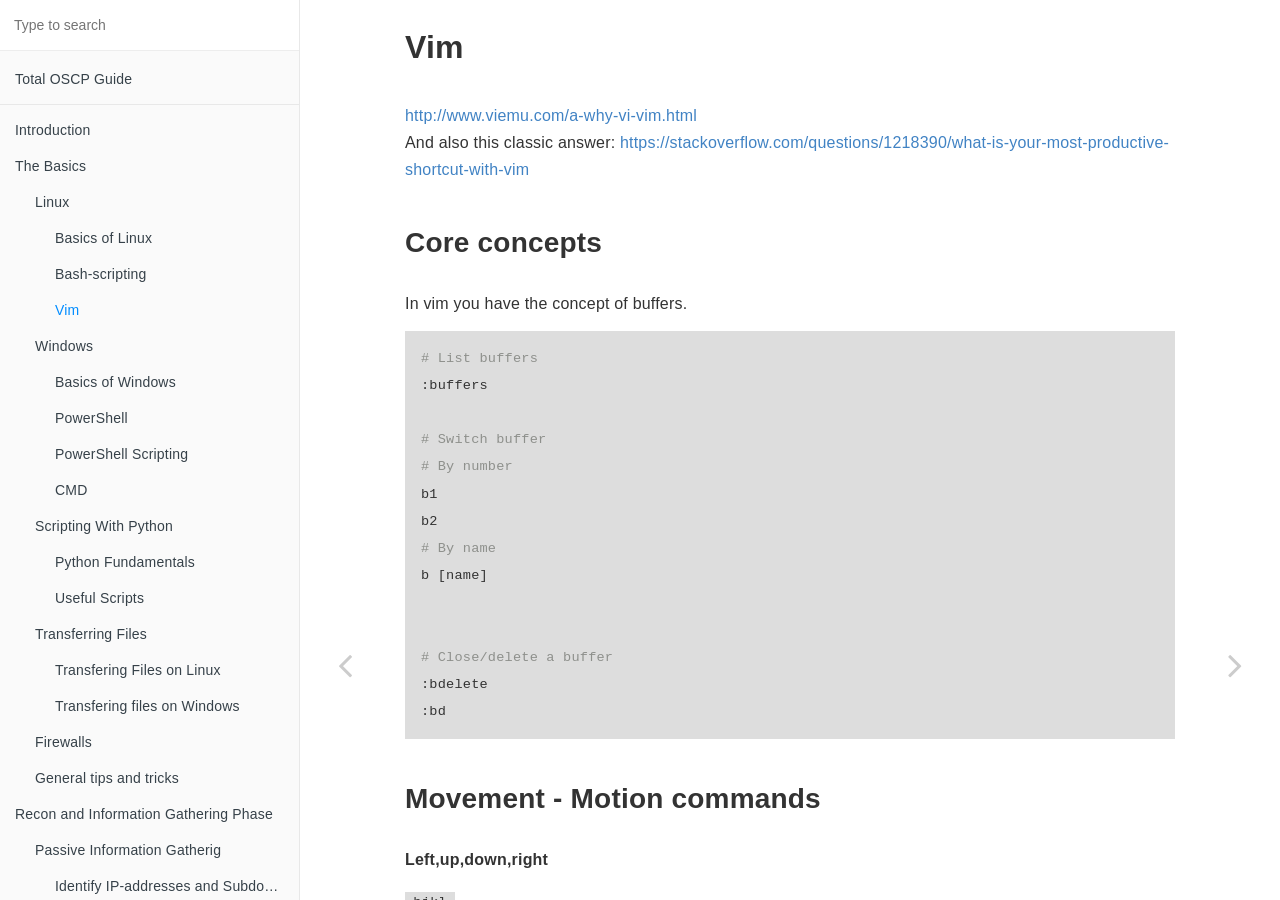How many sections are there in the webpage?
Using the screenshot, give a one-word or short phrase answer.

7